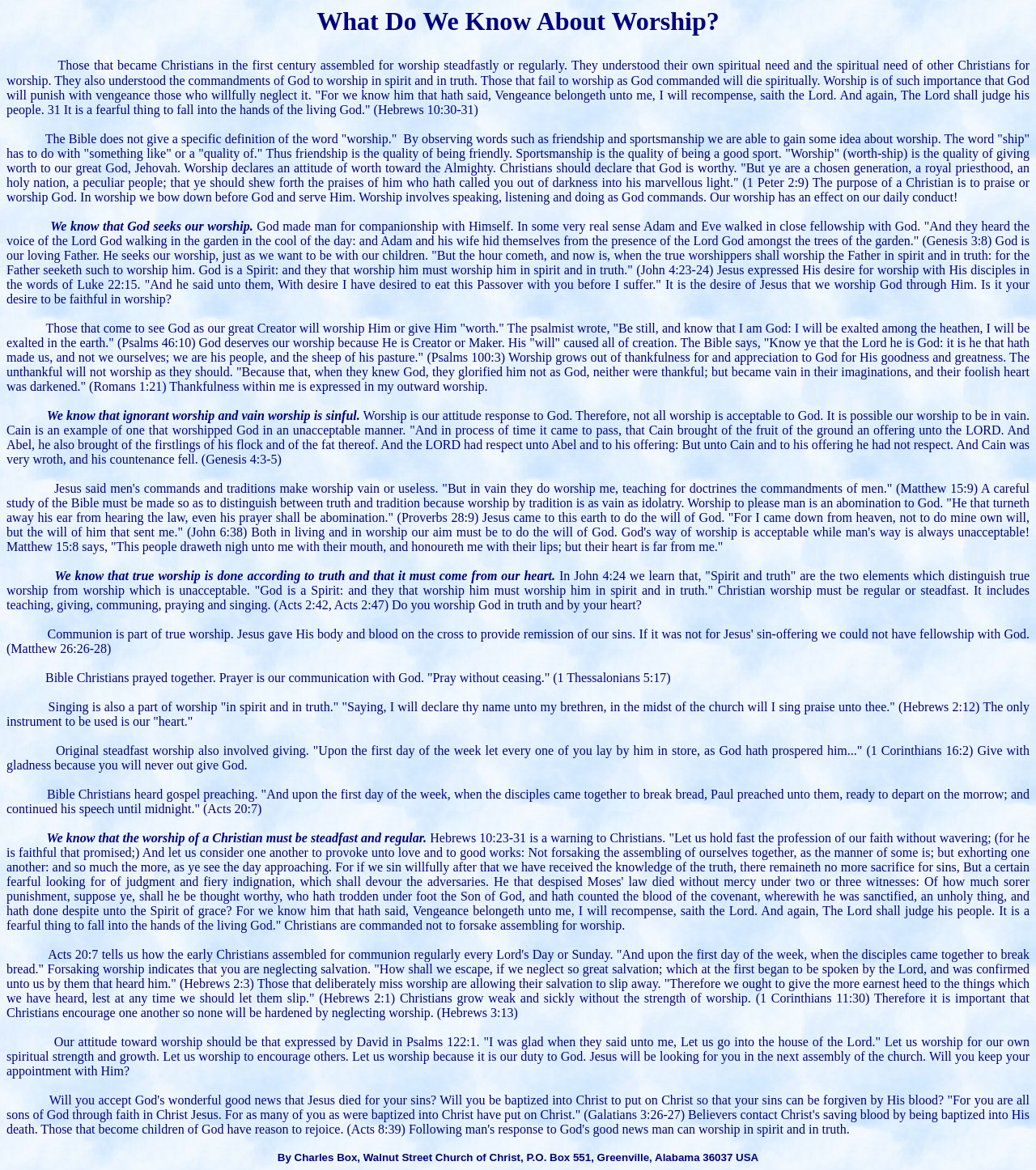Please answer the following question using a single word or phrase: What is the importance of regular worship?

To prevent spiritual weakness